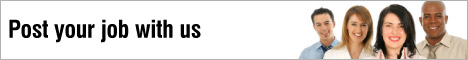Offer a detailed narrative of the image's content.

The image features a promotional banner encouraging users to "Post your job with us." Accompanying the text are images of four diverse individuals, illustrating a friendly and approachable atmosphere for potential employers. The design conveys a sense of community and inclusivity, inviting businesses to share job opportunities on the platform. This banner serves as a call-to-action for employers in the healthcare and medical sector, emphasizing the site's role as a valuable resource for recruiting talent.